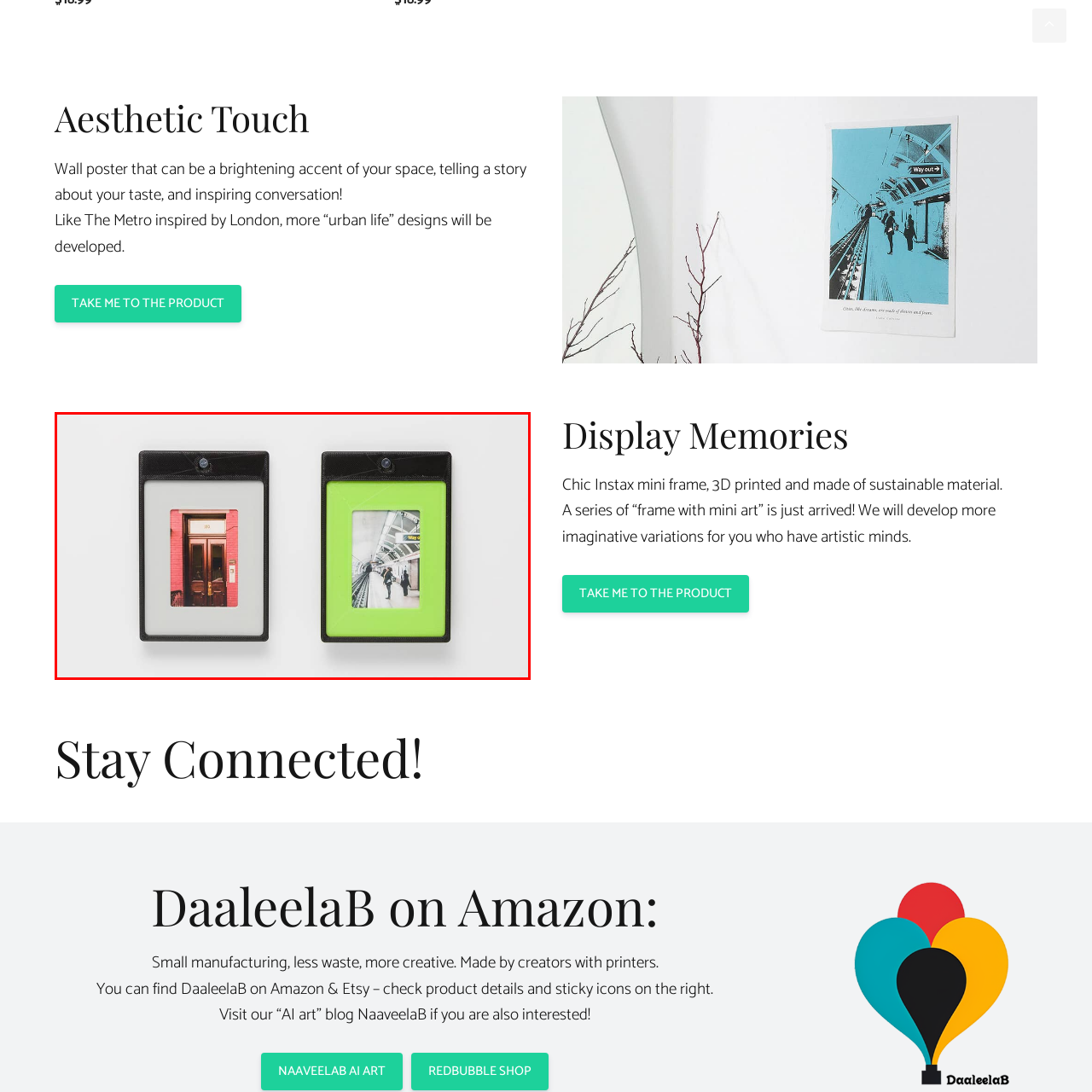What is the color of the photograph on the left frame?
Focus on the image enclosed by the red bounding box and elaborate on your answer to the question based on the visual details present.

The caption describes the photograph on the left frame as a 'vibrant photograph of a striking red entrance', which suggests that the dominant color of the photograph is red.